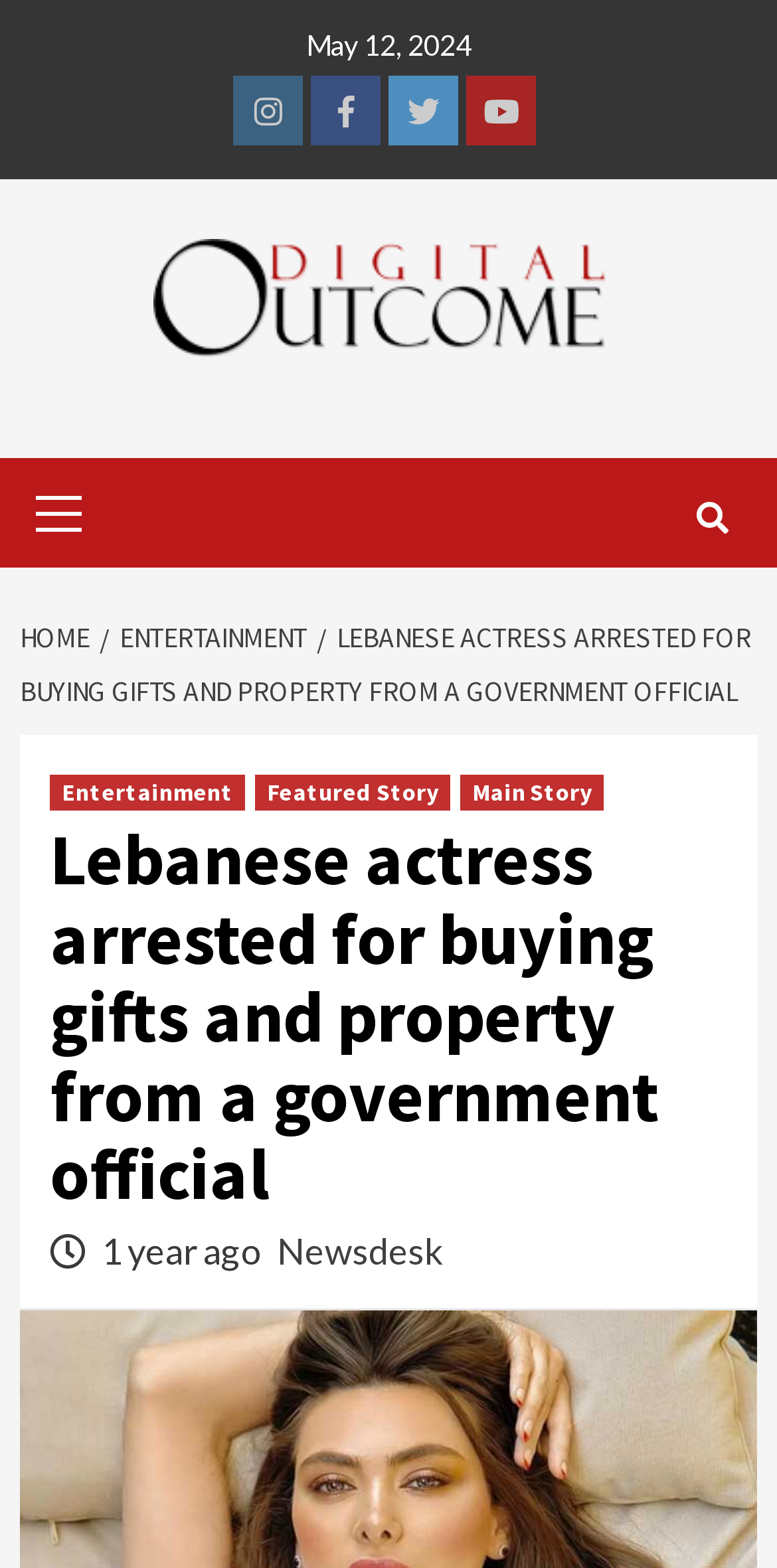Determine the bounding box coordinates for the area that needs to be clicked to fulfill this task: "Check latest news". The coordinates must be given as four float numbers between 0 and 1, i.e., [left, top, right, bottom].

[0.026, 0.395, 0.128, 0.418]